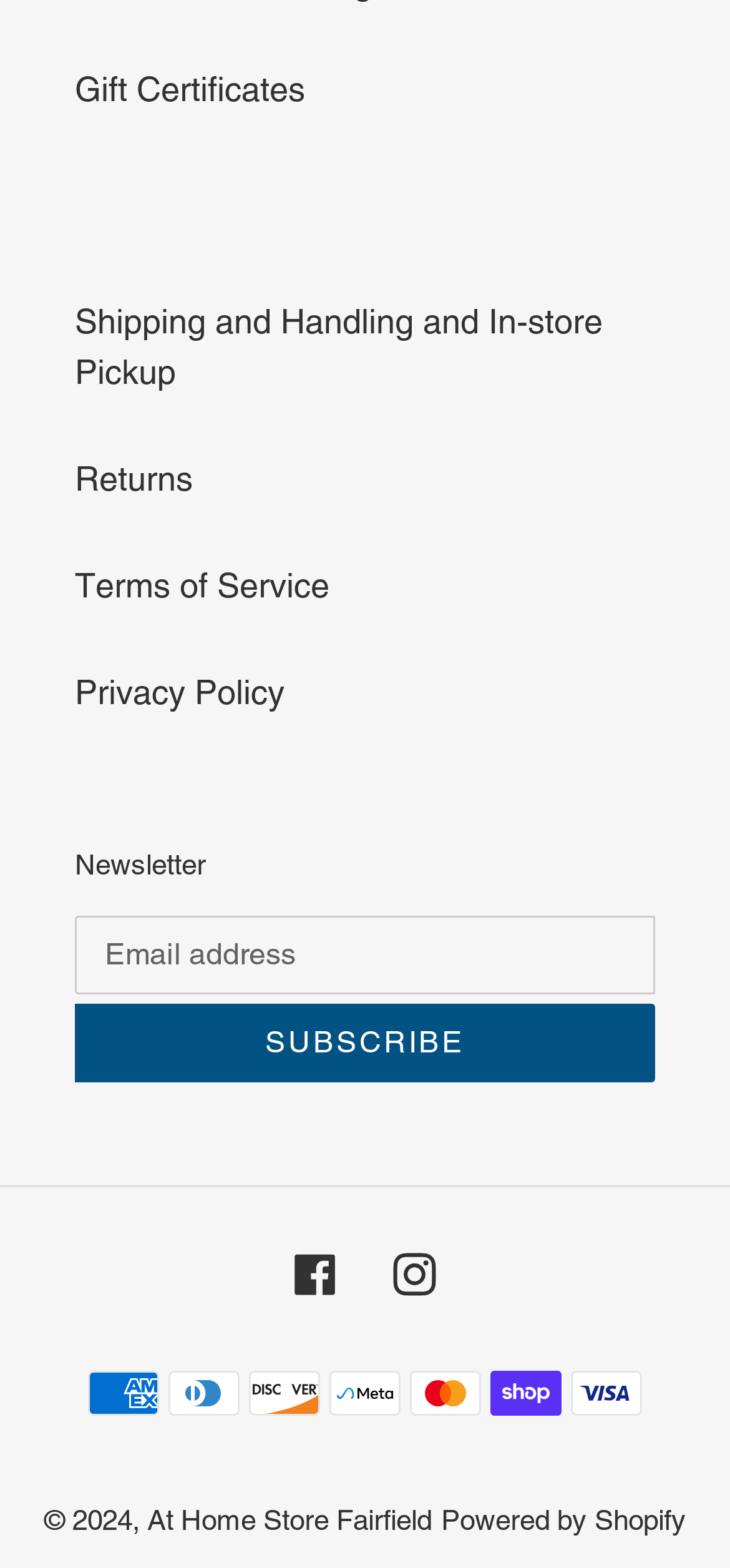Identify the bounding box of the HTML element described as: "Sasha Pieterse".

None